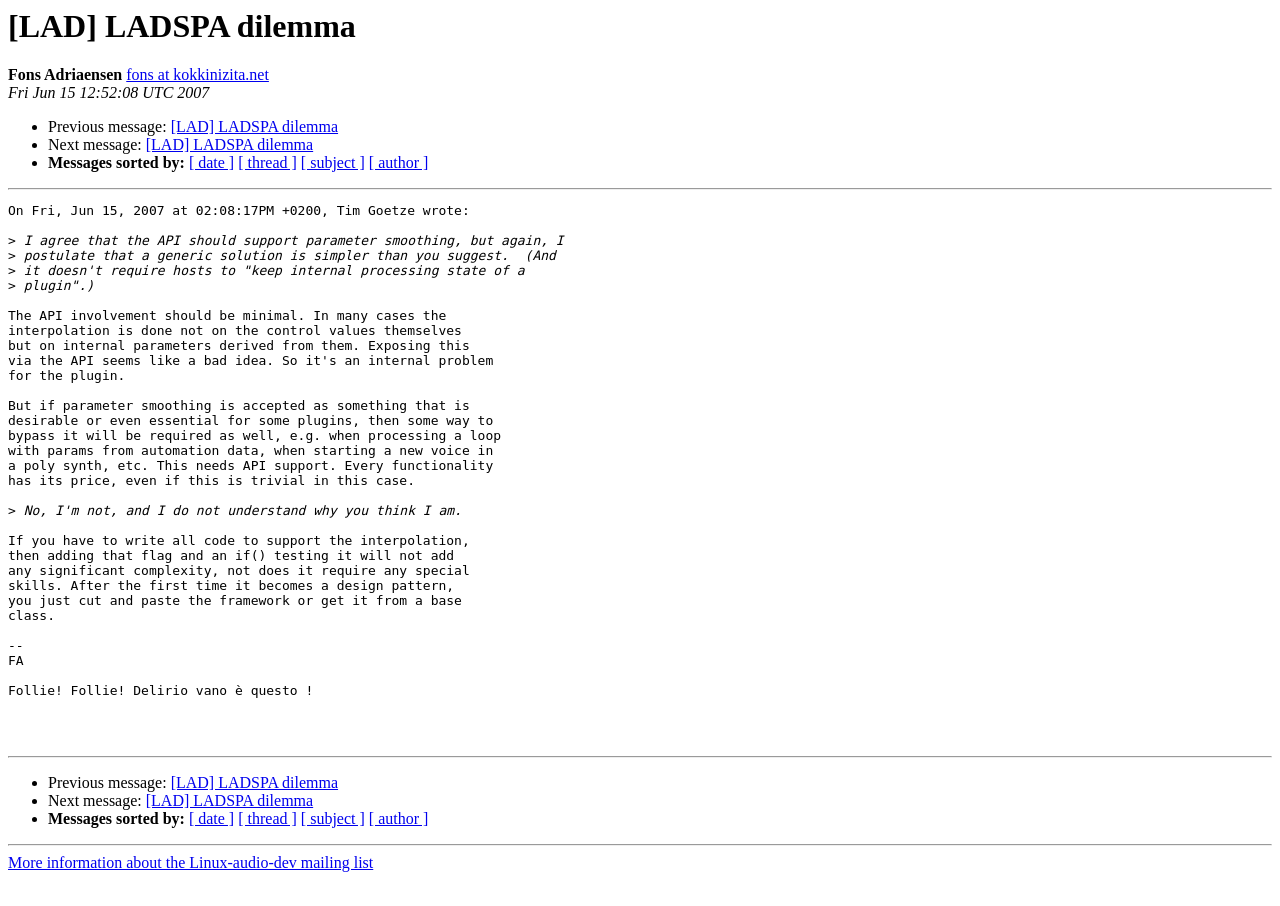What is the purpose of the separator elements?
Please provide a single word or phrase as your answer based on the screenshot.

To separate sections